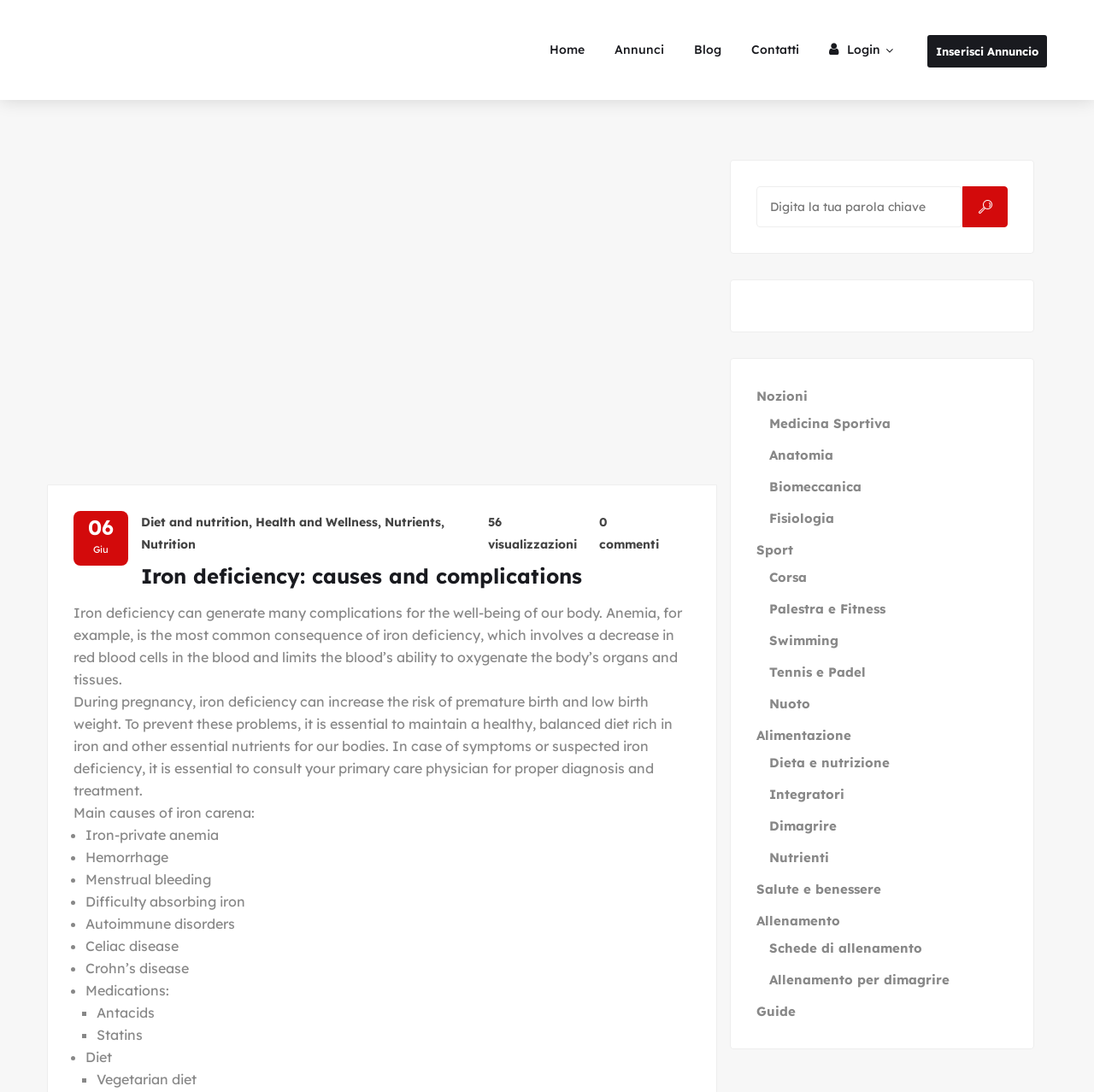Could you indicate the bounding box coordinates of the region to click in order to complete this instruction: "Click on the 'Nutrition' link".

[0.129, 0.491, 0.179, 0.505]